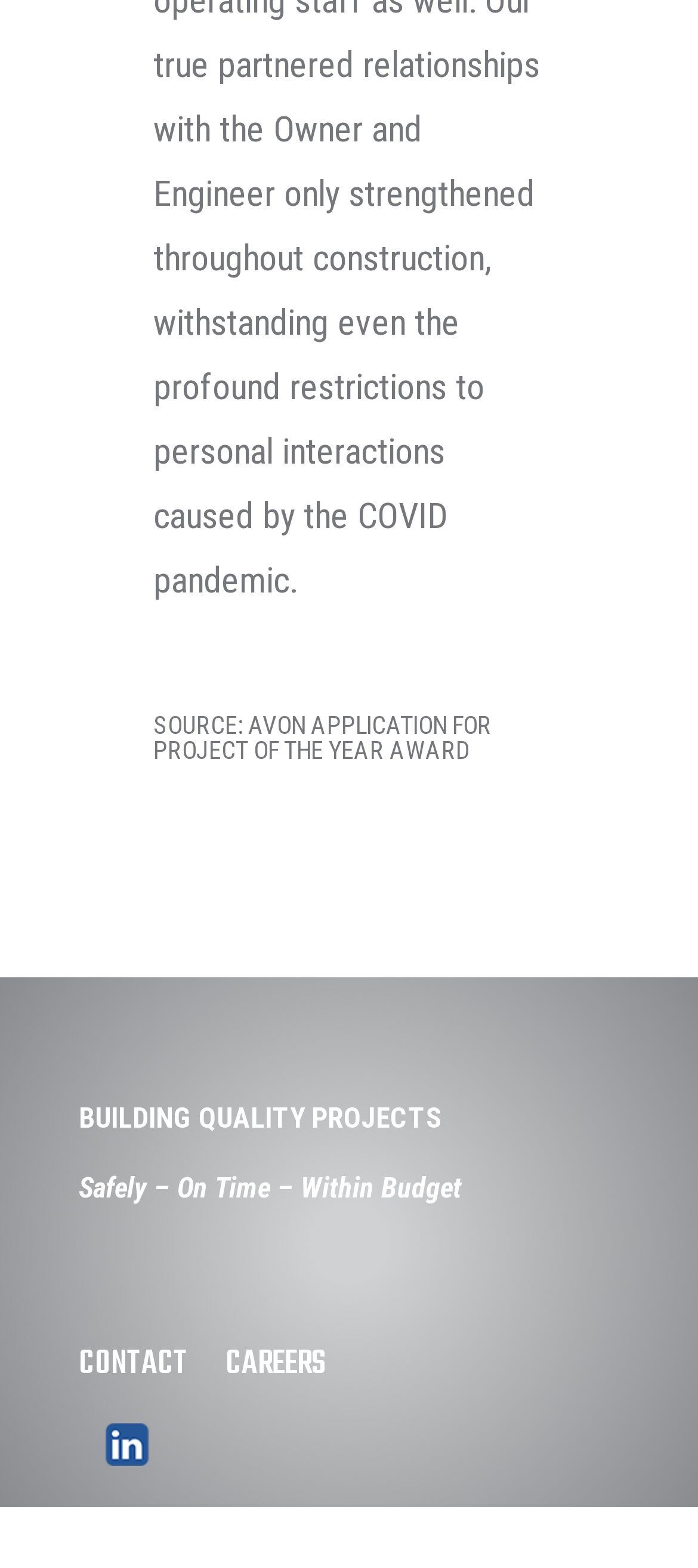What is the purpose of the 'CONTACT' link?
Please answer the question with a detailed and comprehensive explanation.

The presence of a 'CONTACT' link suggests that it is meant for users to get in touch with the organization or individual behind the webpage, possibly to inquire about their projects or services.